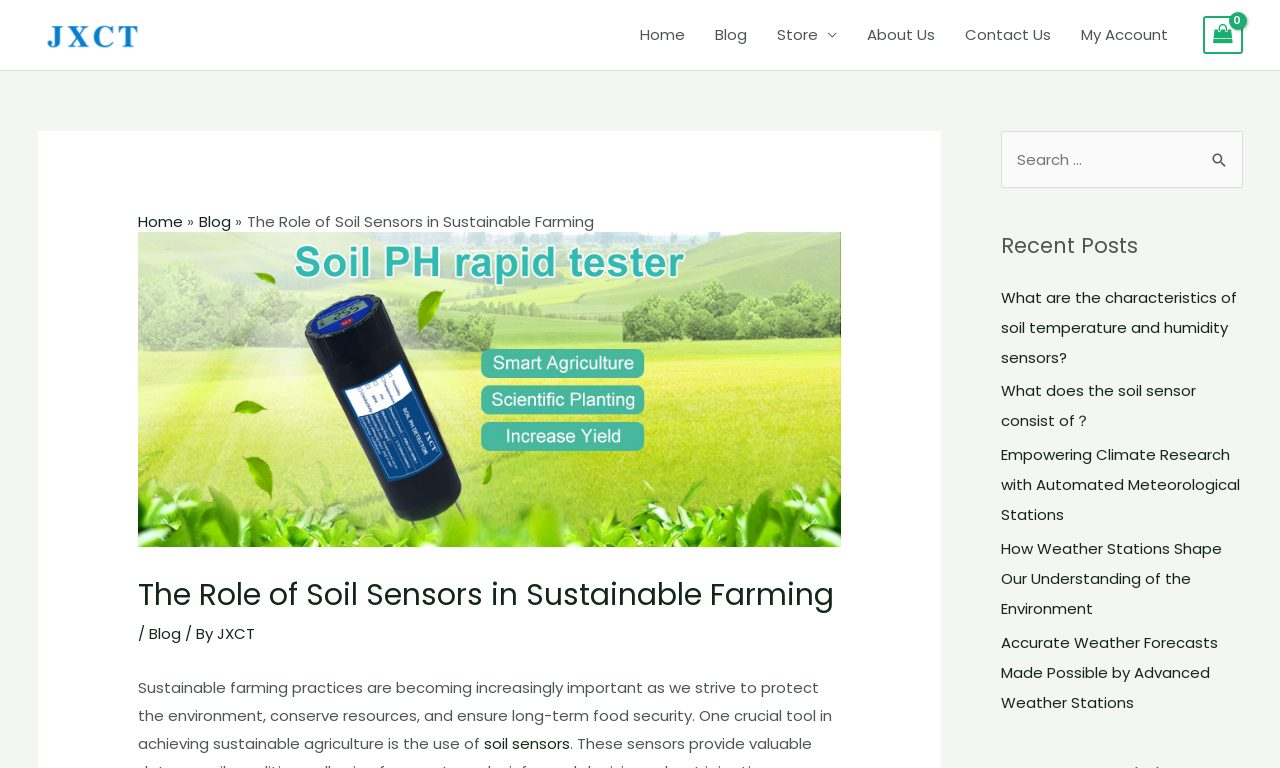Find the bounding box coordinates of the element to click in order to complete the given instruction: "Read the 'Recent Posts' section."

[0.782, 0.368, 0.971, 0.934]